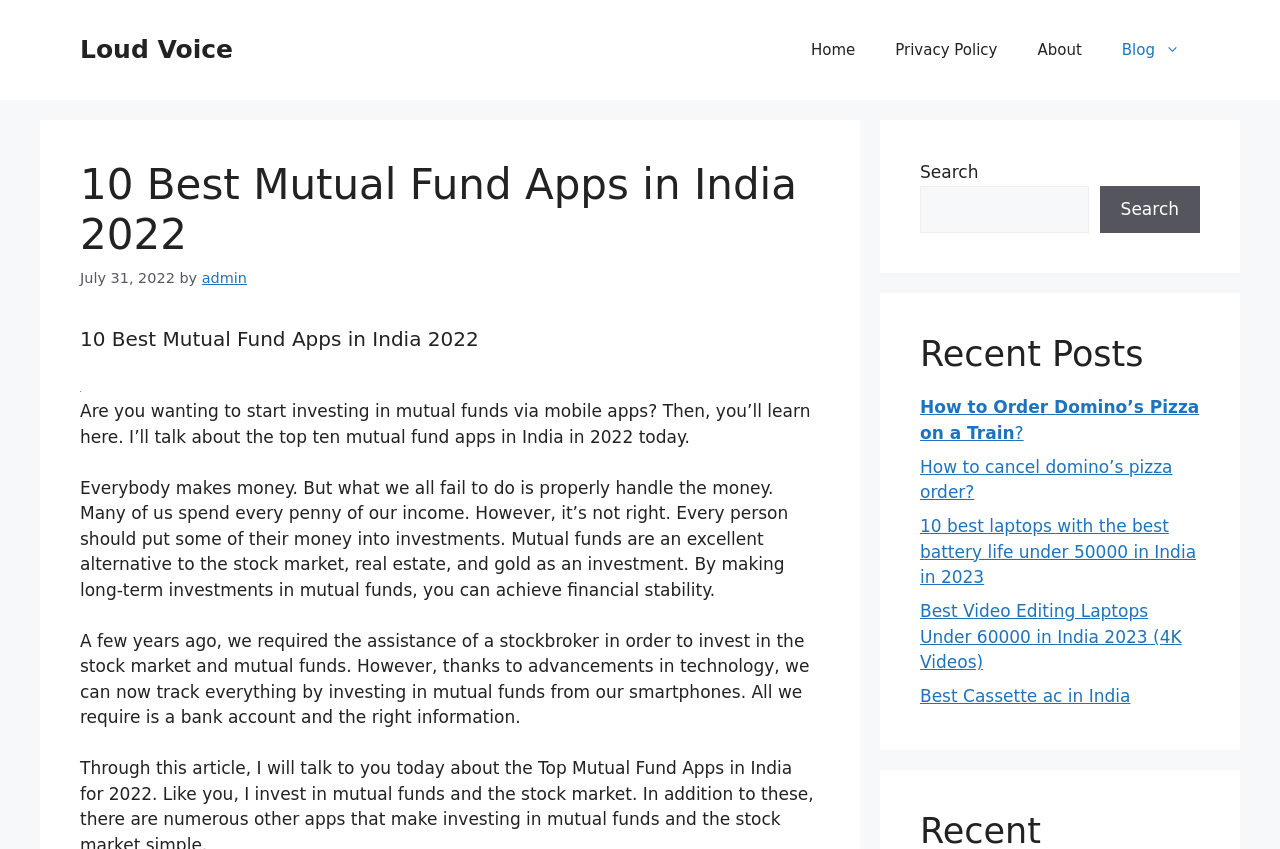Find the bounding box coordinates of the element to click in order to complete the given instruction: "Search for something."

[0.719, 0.218, 0.851, 0.274]